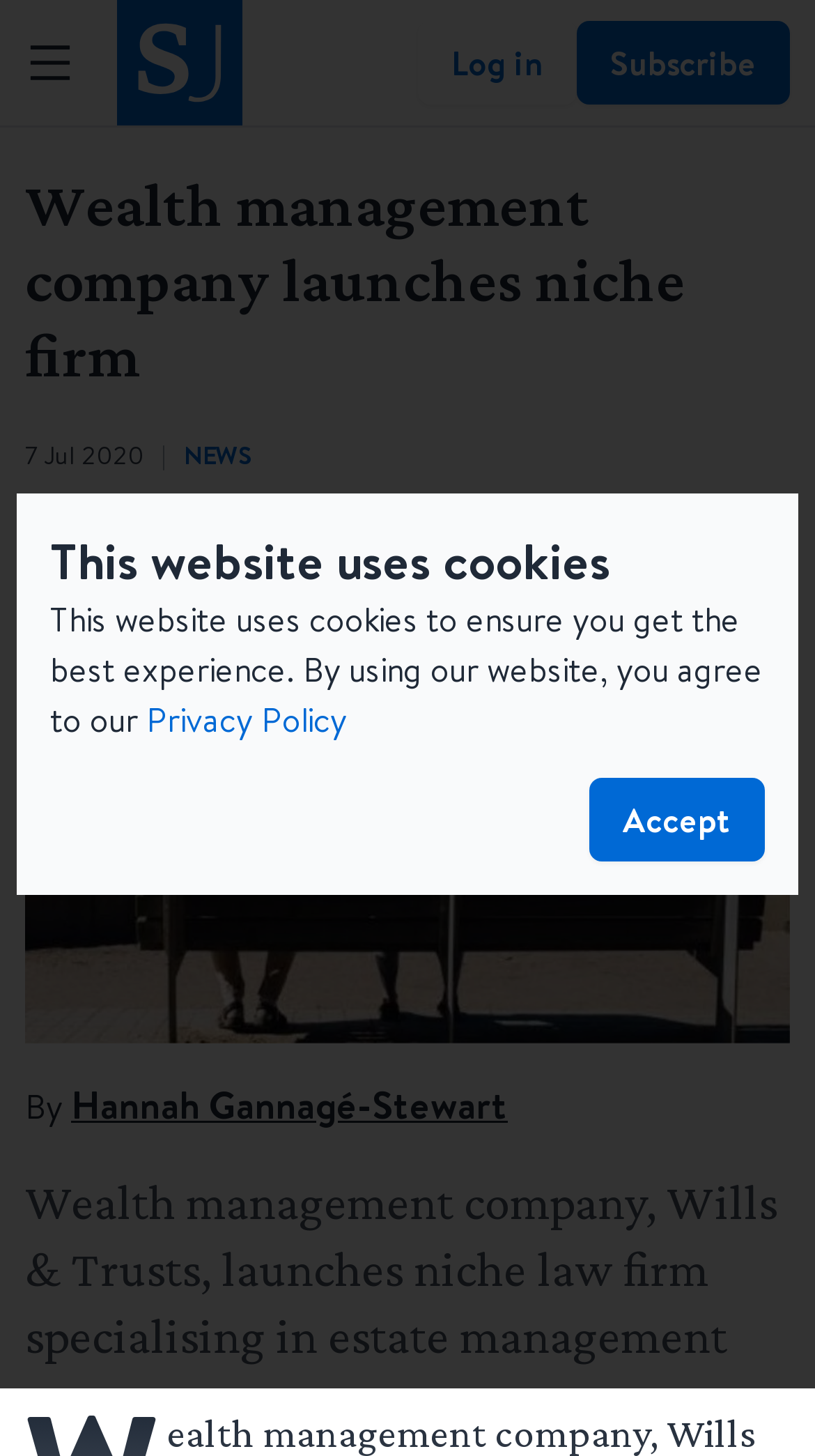Specify the bounding box coordinates of the region I need to click to perform the following instruction: "Subscribe". The coordinates must be four float numbers in the range of 0 to 1, i.e., [left, top, right, bottom].

[0.708, 0.014, 0.969, 0.072]